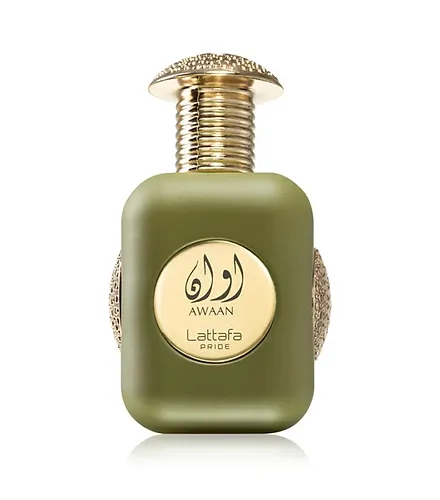Describe all the visual components present in the image.

The image features the luxurious perfume bottle of "Awaan" from Lattafa Pride. The bottle is distinctively designed with a matte olive green finish, accented by ornate details. It has a classic square shape with a prominent gold label at the center, showcasing the Arabic script and the name "Awaan." The intricate gold cap adds an elegant touch, hinting at the richness of the fragrance within. This product is positioned as a sophisticated choice for discerning customers, reflecting a blend of traditional and contemporary aesthetics.